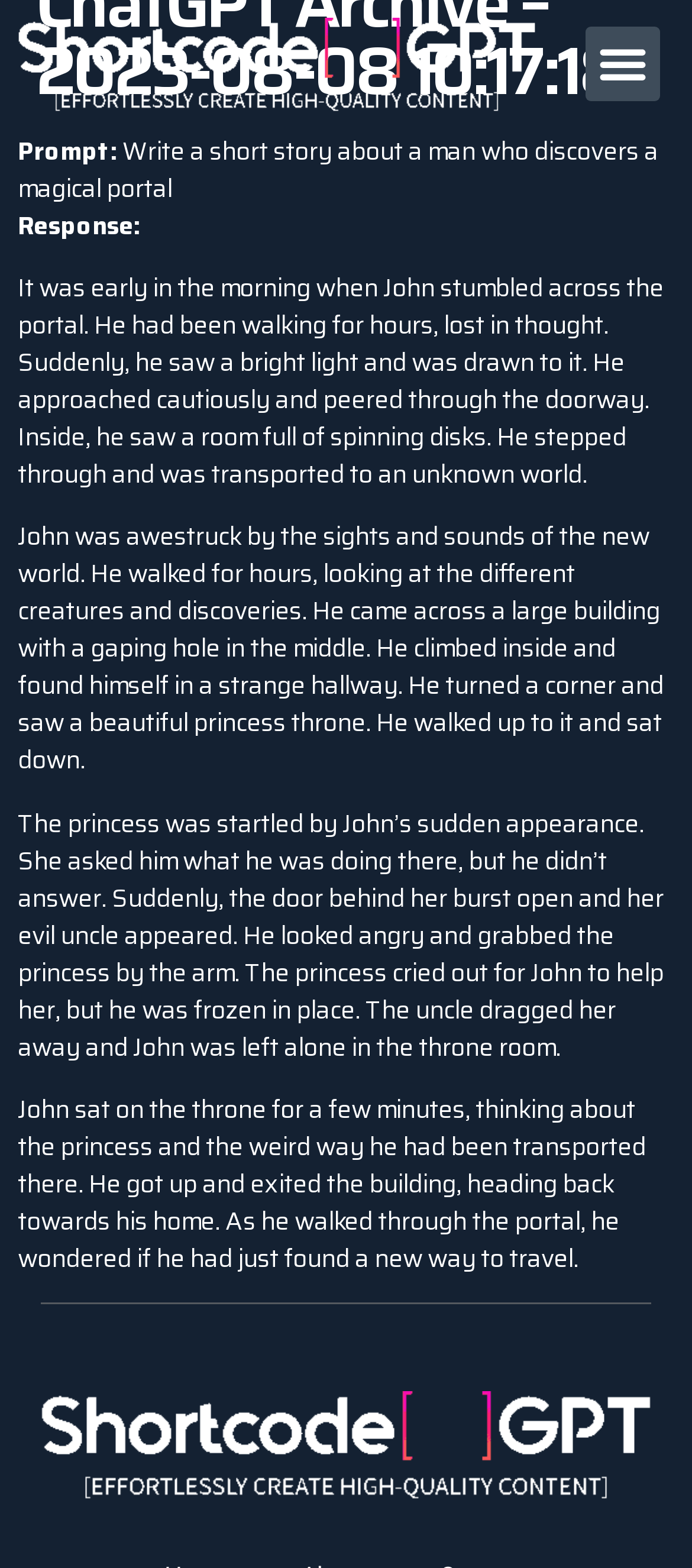How many links are on the webpage?
Based on the visual information, provide a detailed and comprehensive answer.

There are two link elements on the webpage, one with an empty text and another with an empty text, located at the top and bottom of the page, respectively, as indicated by elements 91 and 97.